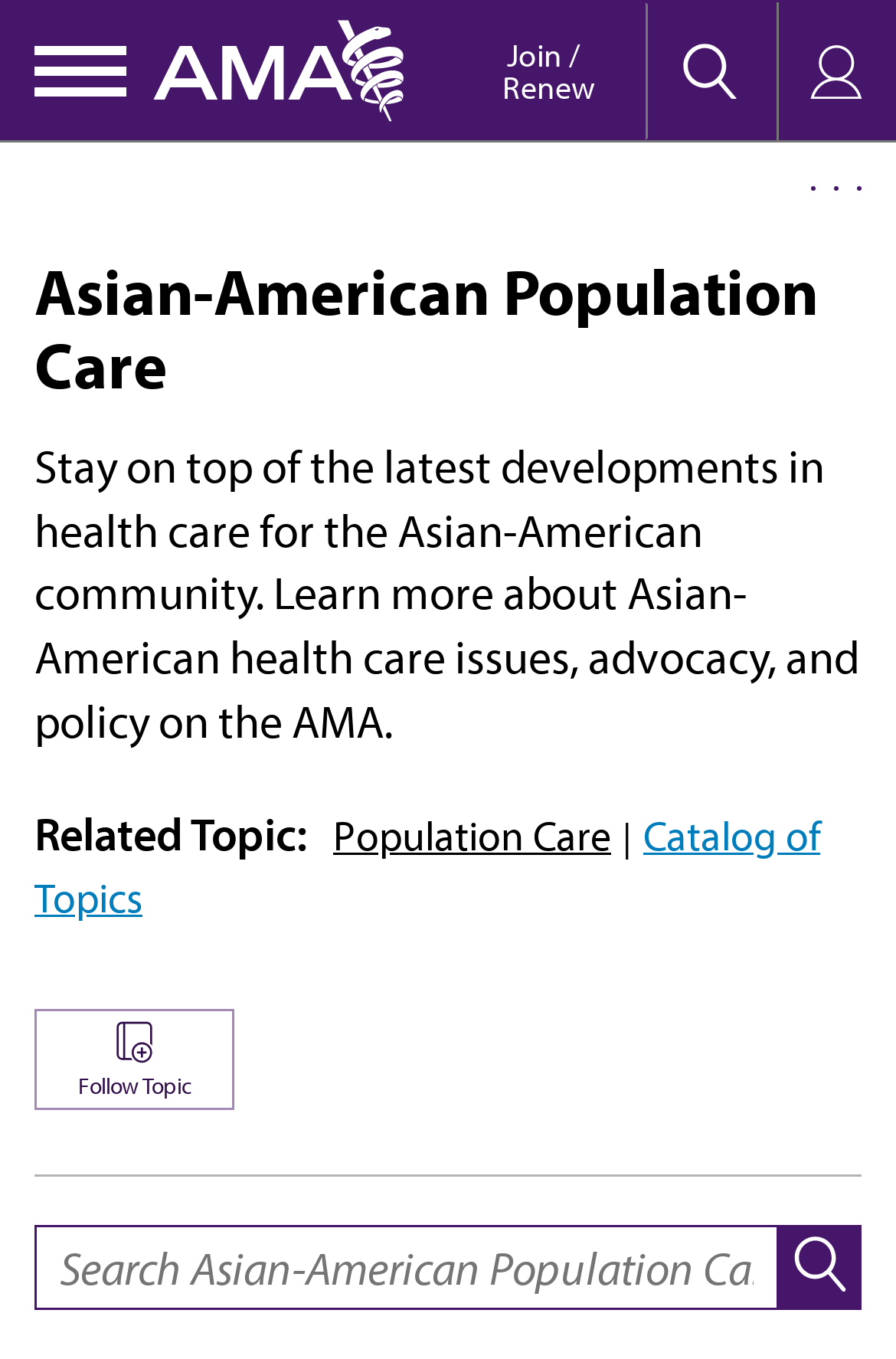What is the purpose of the search bar?
Look at the image and respond with a one-word or short phrase answer.

To search the website